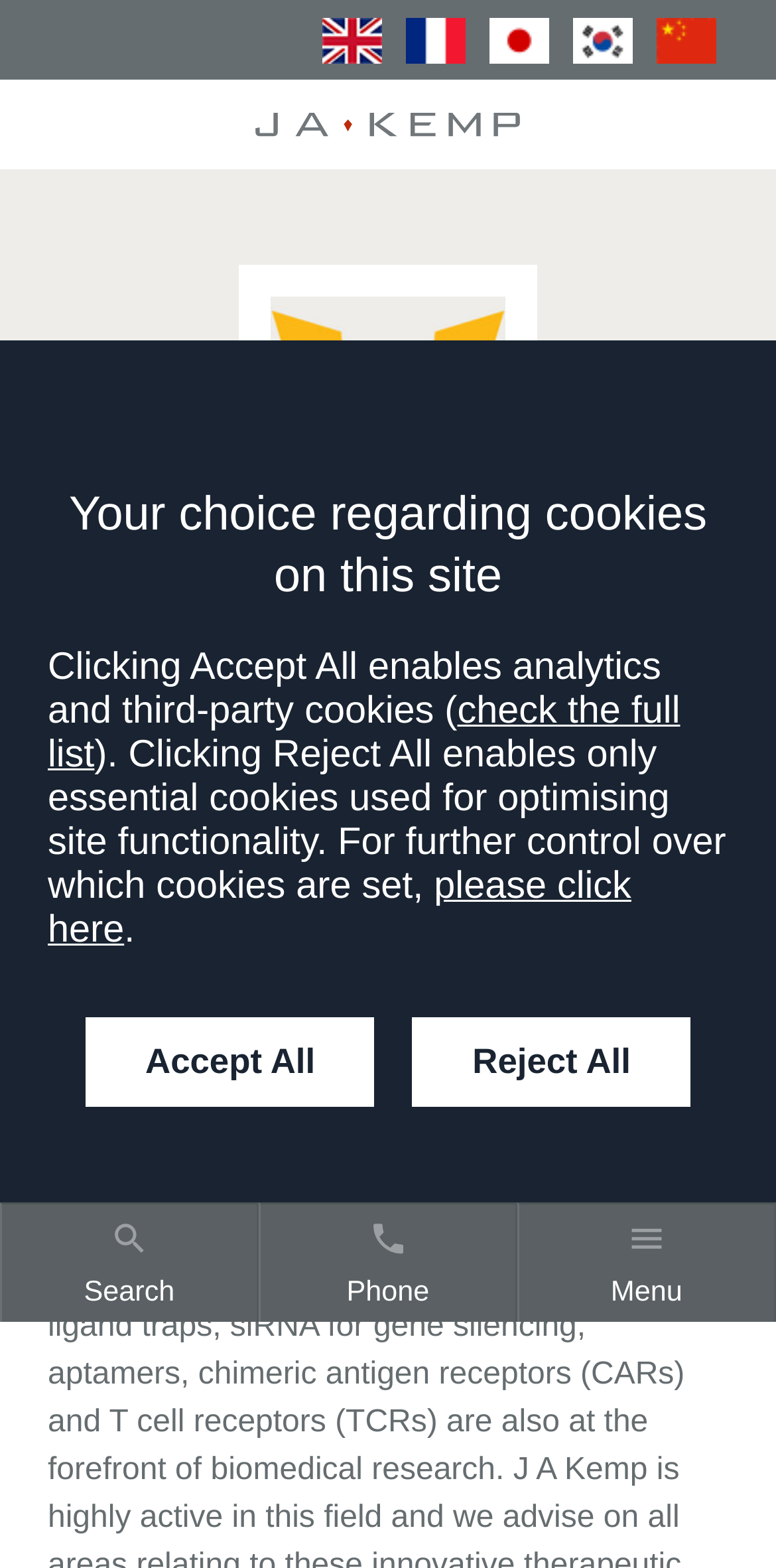Please identify the bounding box coordinates of the element's region that I should click in order to complete the following instruction: "Select English language". The bounding box coordinates consist of four float numbers between 0 and 1, i.e., [left, top, right, bottom].

[0.4, 0.008, 0.508, 0.043]